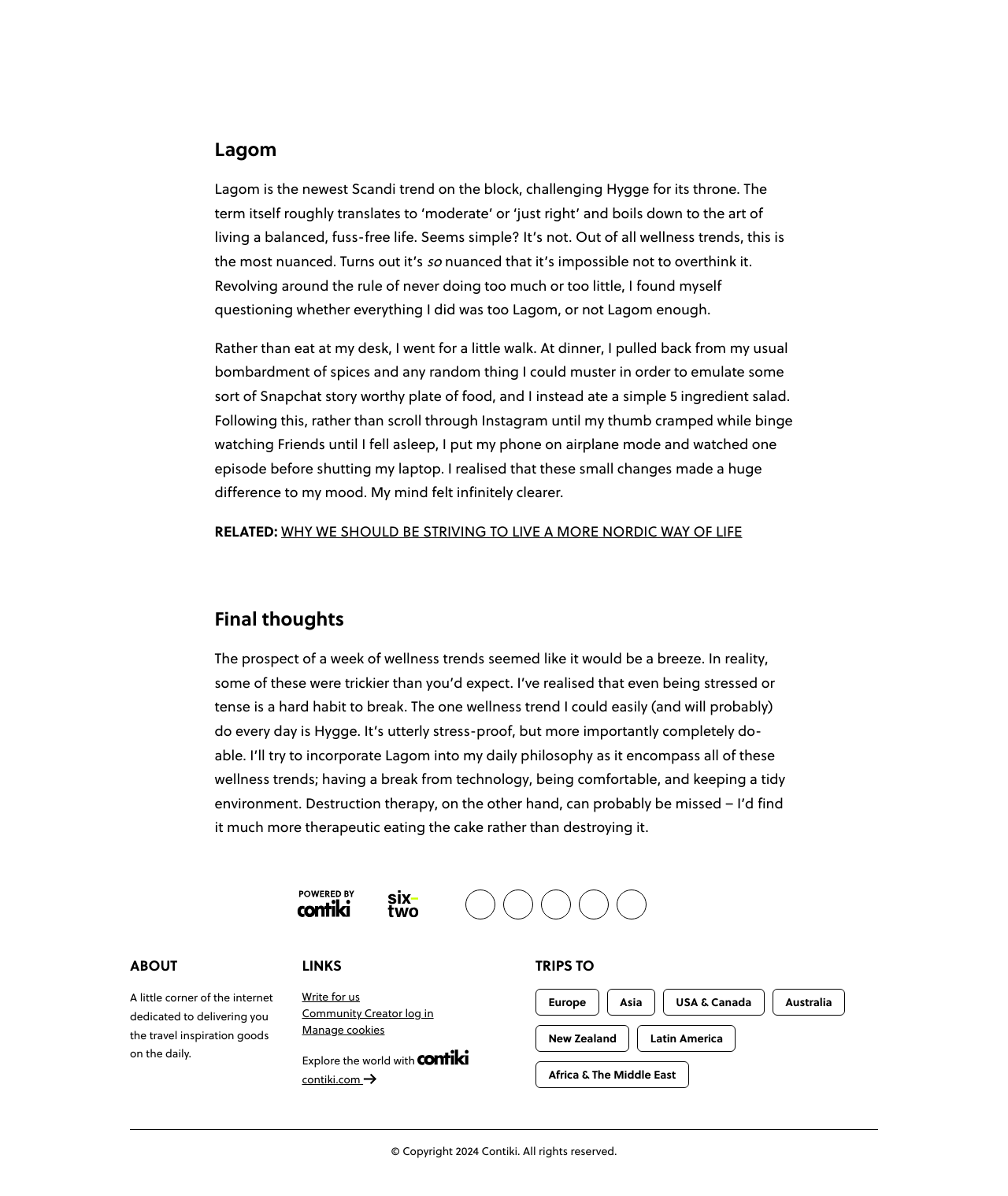Determine the bounding box coordinates of the target area to click to execute the following instruction: "Explore Contiki's website."

[0.3, 0.895, 0.477, 0.911]